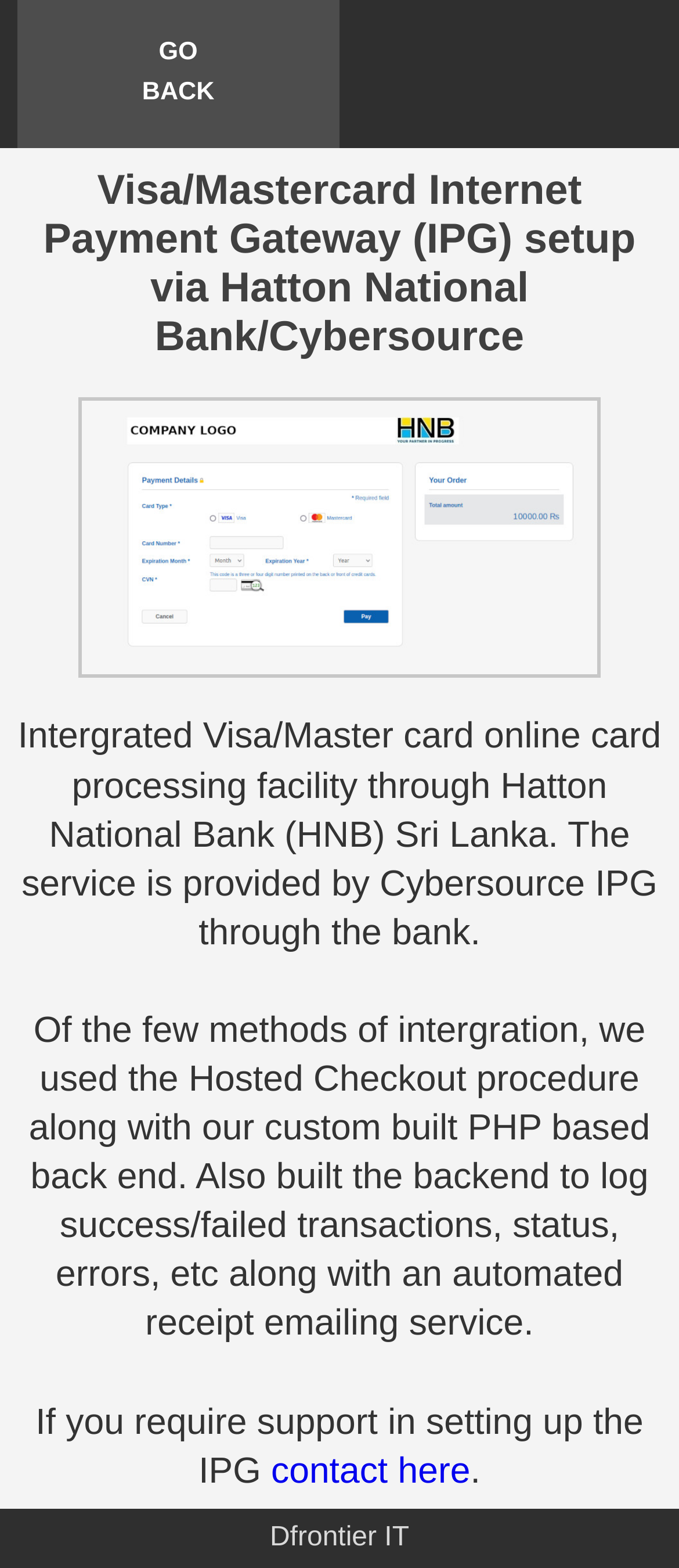Respond to the question below with a single word or phrase:
What type of payment gateway is being set up?

Visa/Mastercard Internet Payment